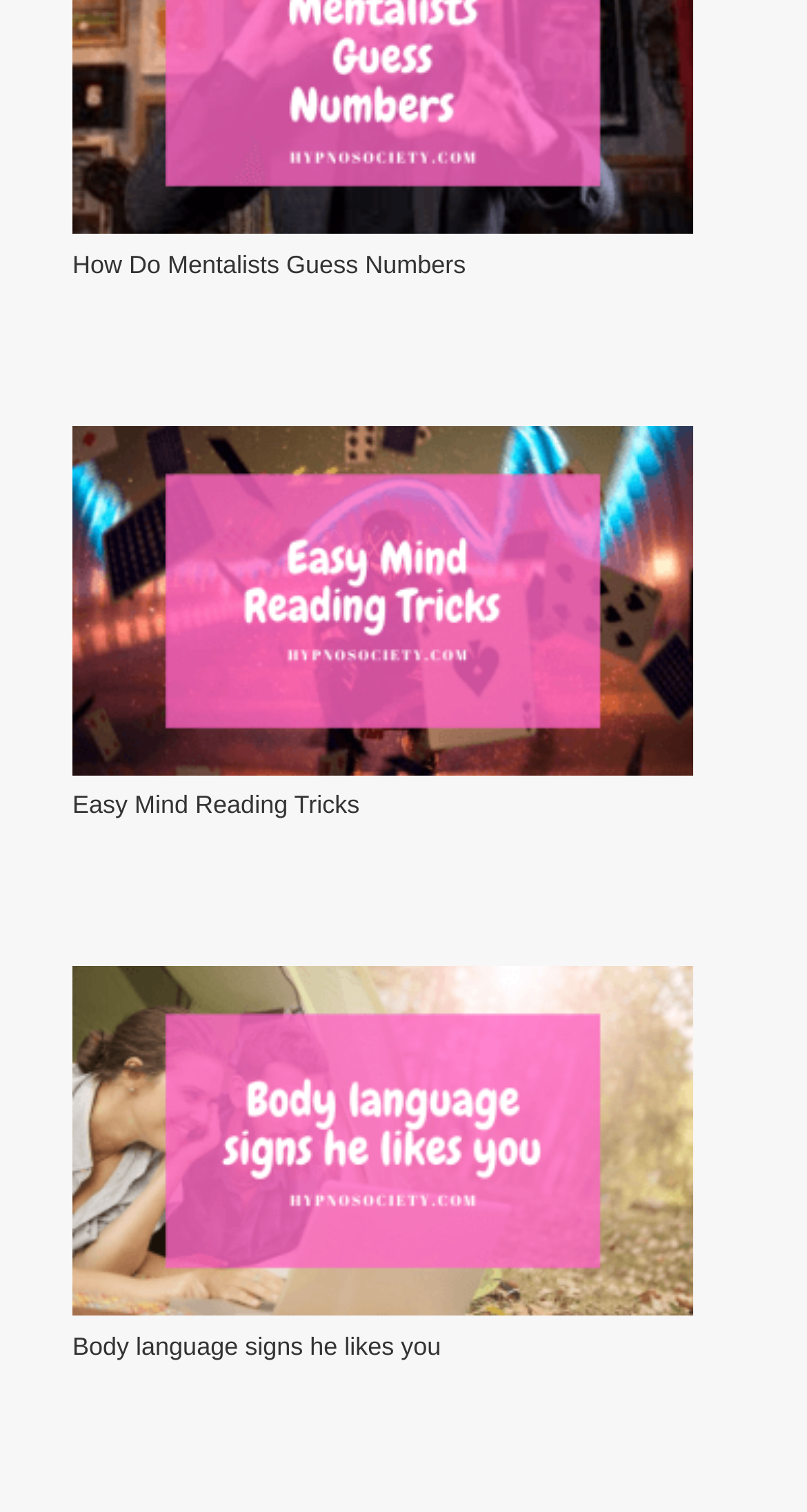Respond to the following question using a concise word or phrase: 
What is the topic of the first link on the webpage?

Mentalists